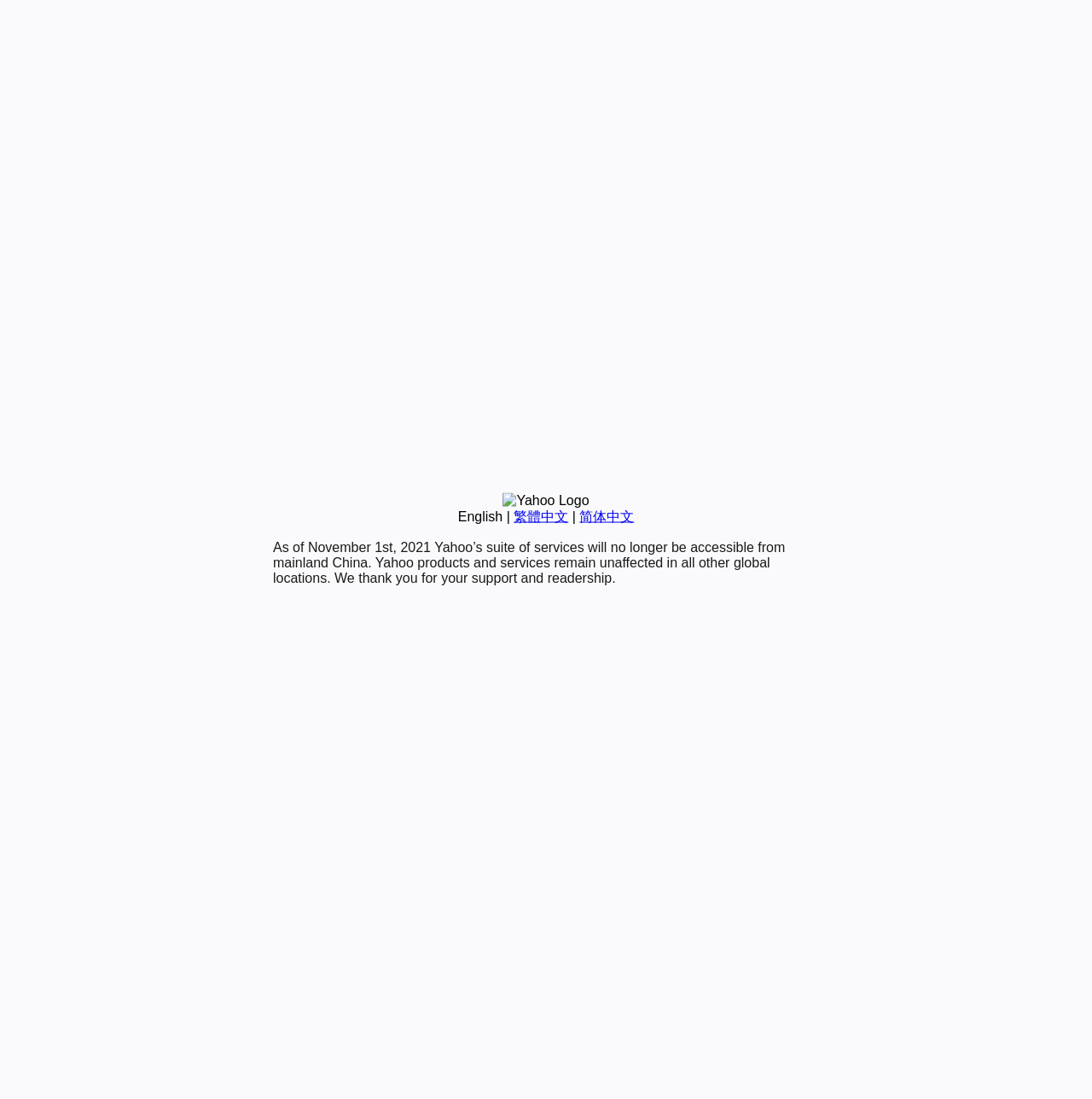Return the bounding box coordinates of the UI element that corresponds to this description: "简体中文". The coordinates must be given as four float numbers in the range of 0 and 1, [left, top, right, bottom].

[0.531, 0.463, 0.581, 0.476]